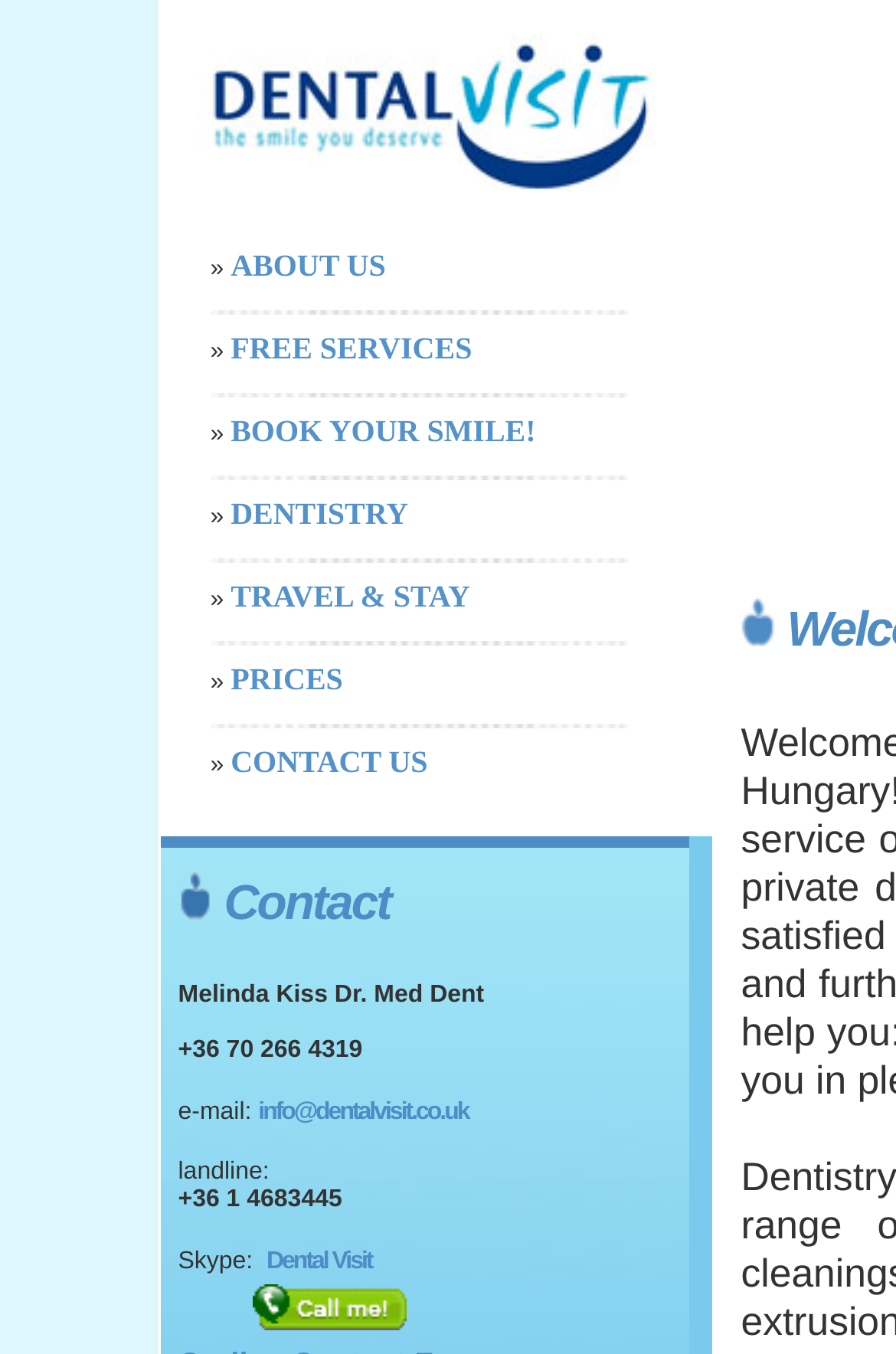Determine the bounding box coordinates of the clickable region to execute the instruction: "Click on CONTACT US". The coordinates should be four float numbers between 0 and 1, denoted as [left, top, right, bottom].

[0.257, 0.549, 0.477, 0.575]